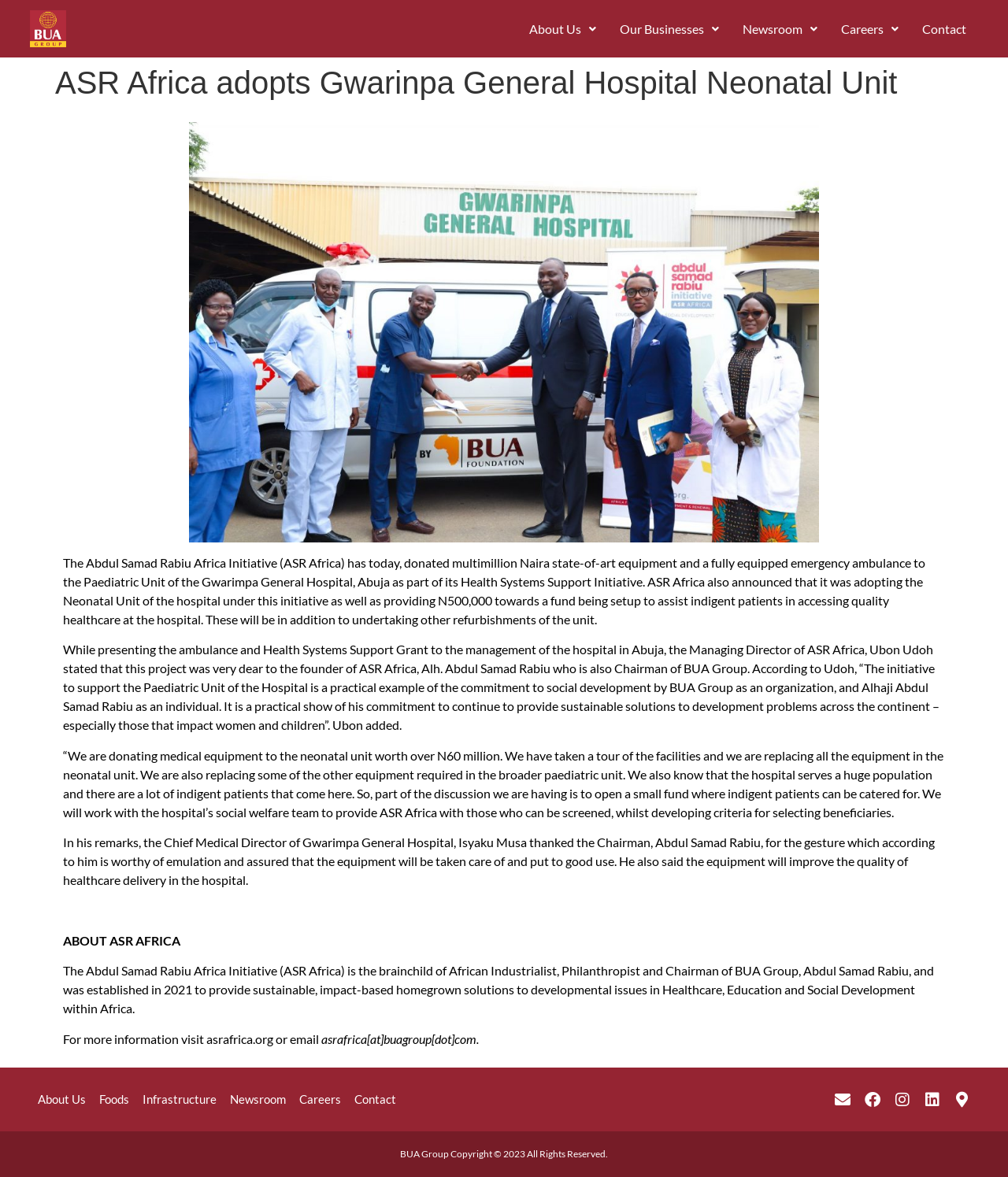What is the amount donated towards a fund for indigent patients?
Using the image as a reference, answer the question in detail.

According to the webpage, ASR Africa also announced that it was providing N500,000 towards a fund being setup to assist indigent patients in accessing quality healthcare at the hospital.